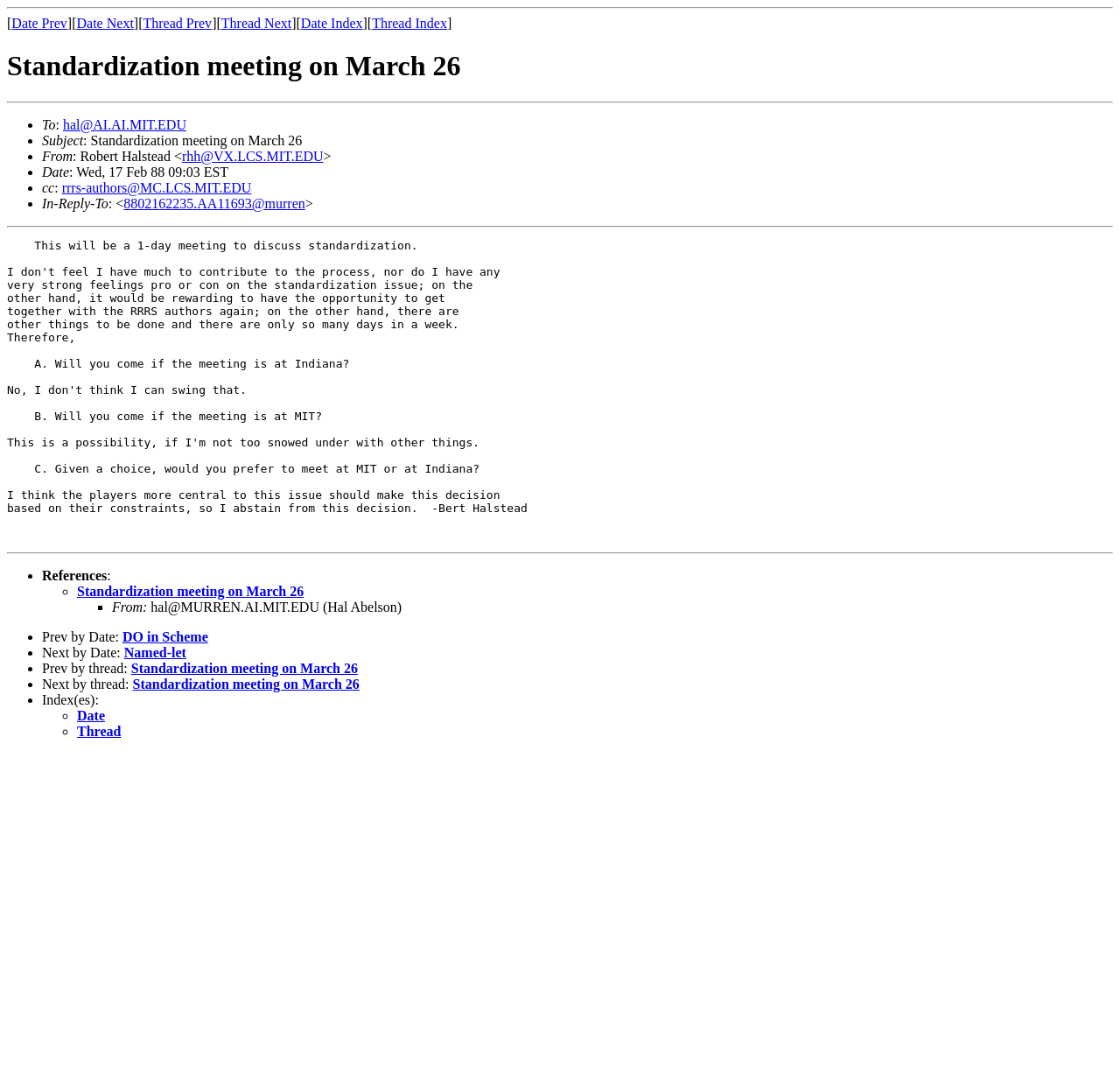Pinpoint the bounding box coordinates of the area that must be clicked to complete this instruction: "Go to previous date".

[0.01, 0.015, 0.06, 0.028]